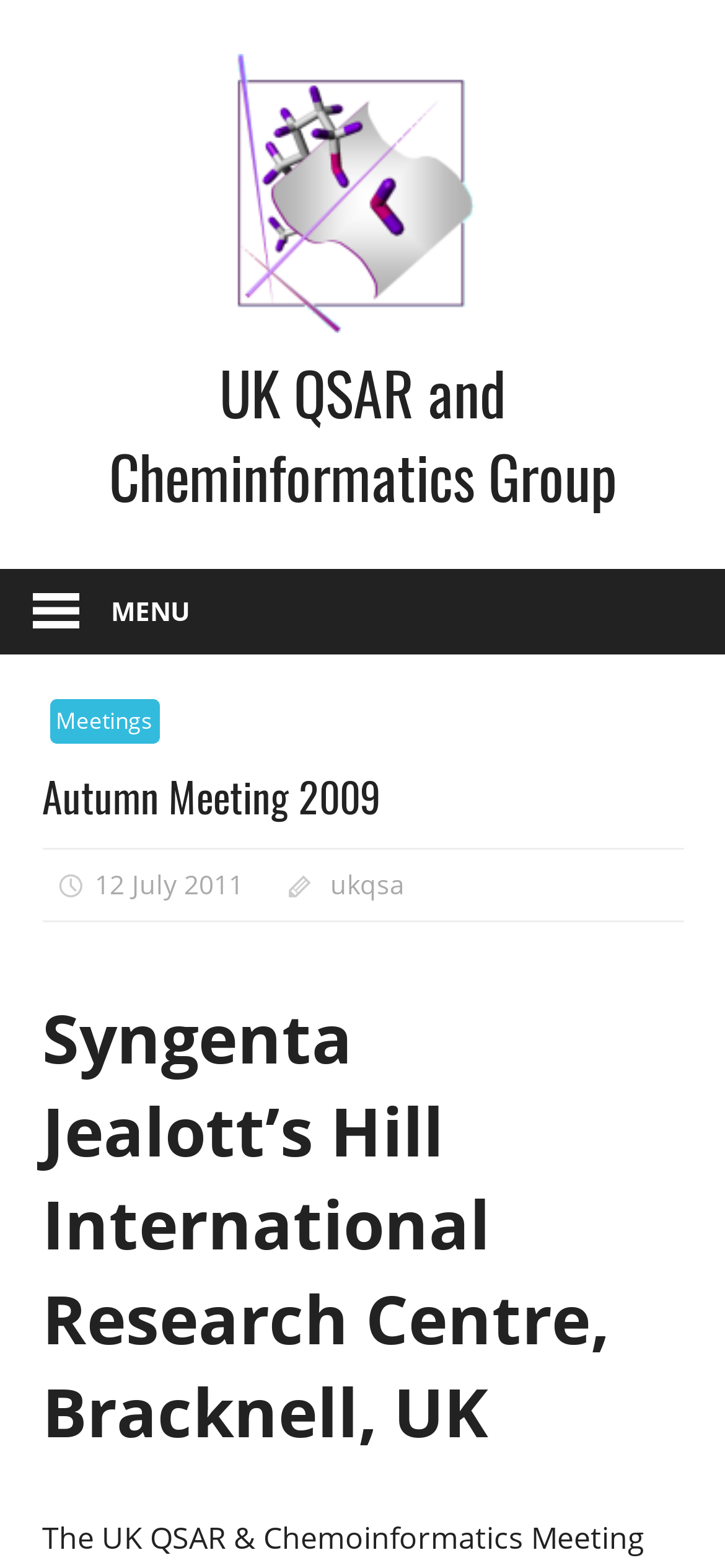What is the type of the 'MENU' element?
Give a one-word or short-phrase answer derived from the screenshot.

Button